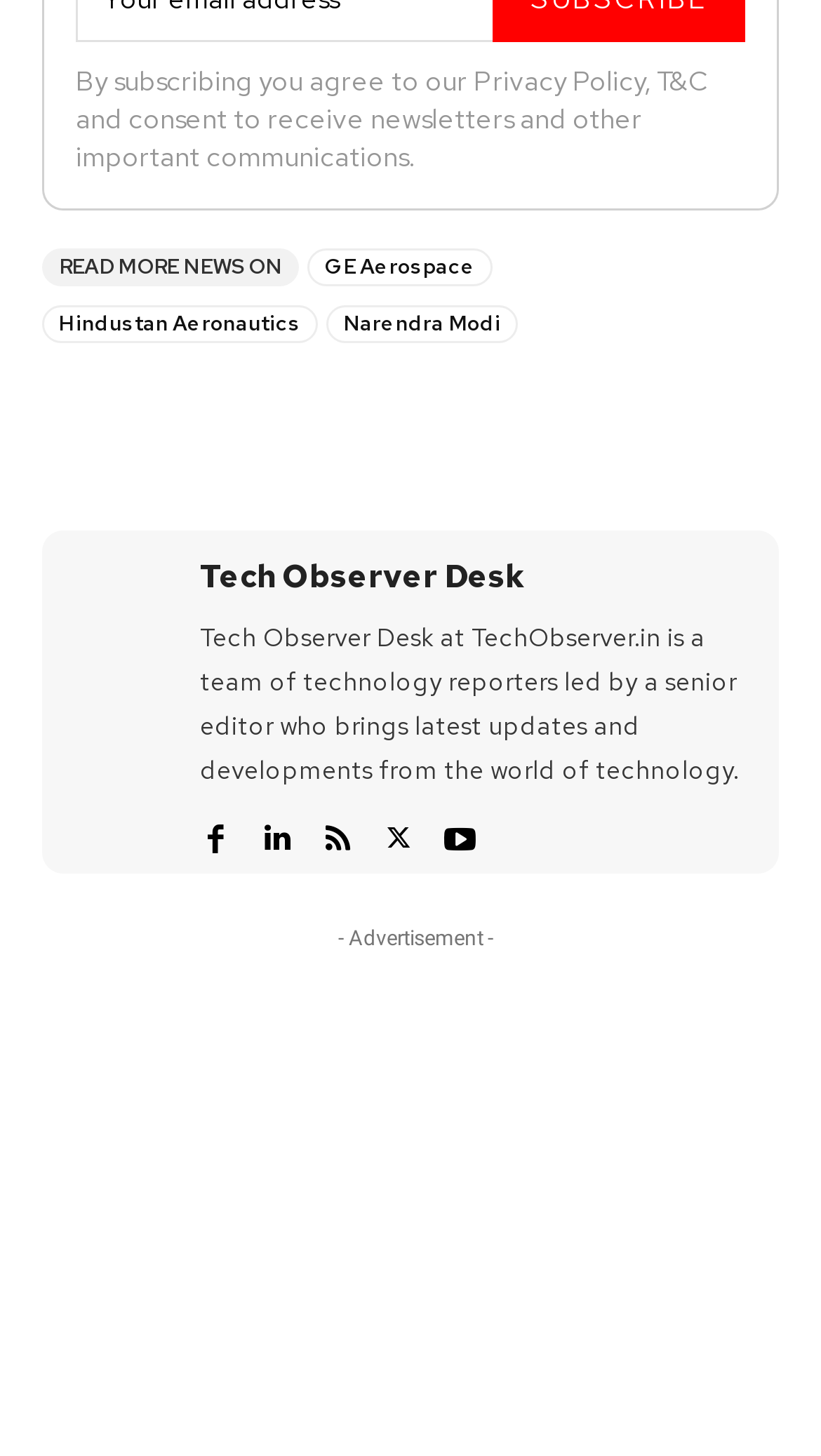Please find the bounding box coordinates of the element that must be clicked to perform the given instruction: "Check out the latest news". The coordinates should be four float numbers from 0 to 1, i.e., [left, top, right, bottom].

[0.072, 0.174, 0.344, 0.192]